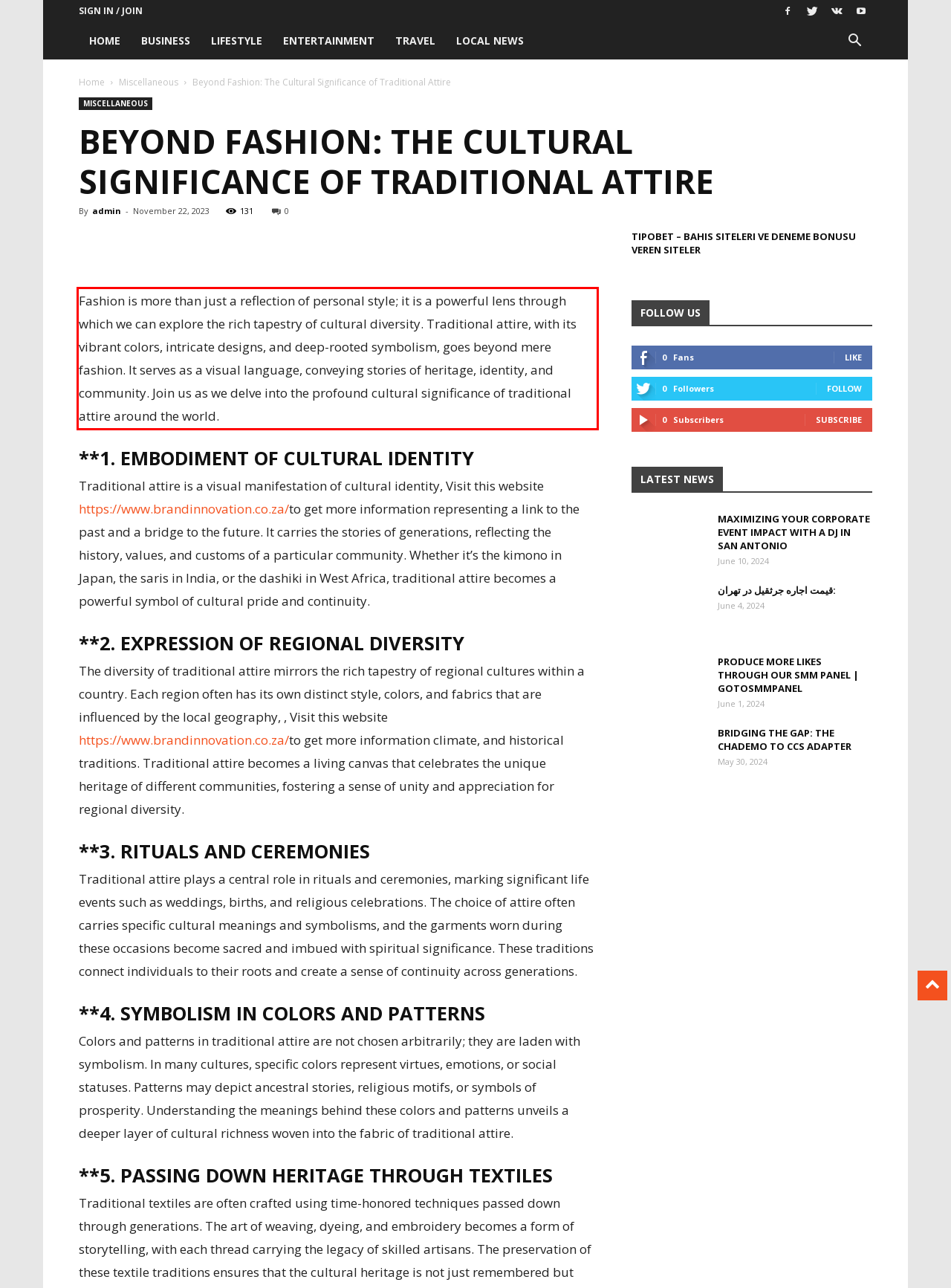You are provided with a screenshot of a webpage containing a red bounding box. Please extract the text enclosed by this red bounding box.

Fashion is more than just a reflection of personal style; it is a powerful lens through which we can explore the rich tapestry of cultural diversity. Traditional attire, with its vibrant colors, intricate designs, and deep-rooted symbolism, goes beyond mere fashion. It serves as a visual language, conveying stories of heritage, identity, and community. Join us as we delve into the profound cultural significance of traditional attire around the world.